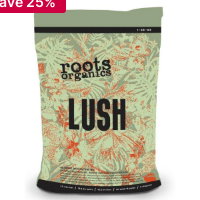What is the discount percentage on the product?
Please give a detailed and elaborate answer to the question.

The red label in the upper corner of the packaging indicates a 'Save 25%' promotion, suggesting customers can take advantage of a significant discount on this soil product.